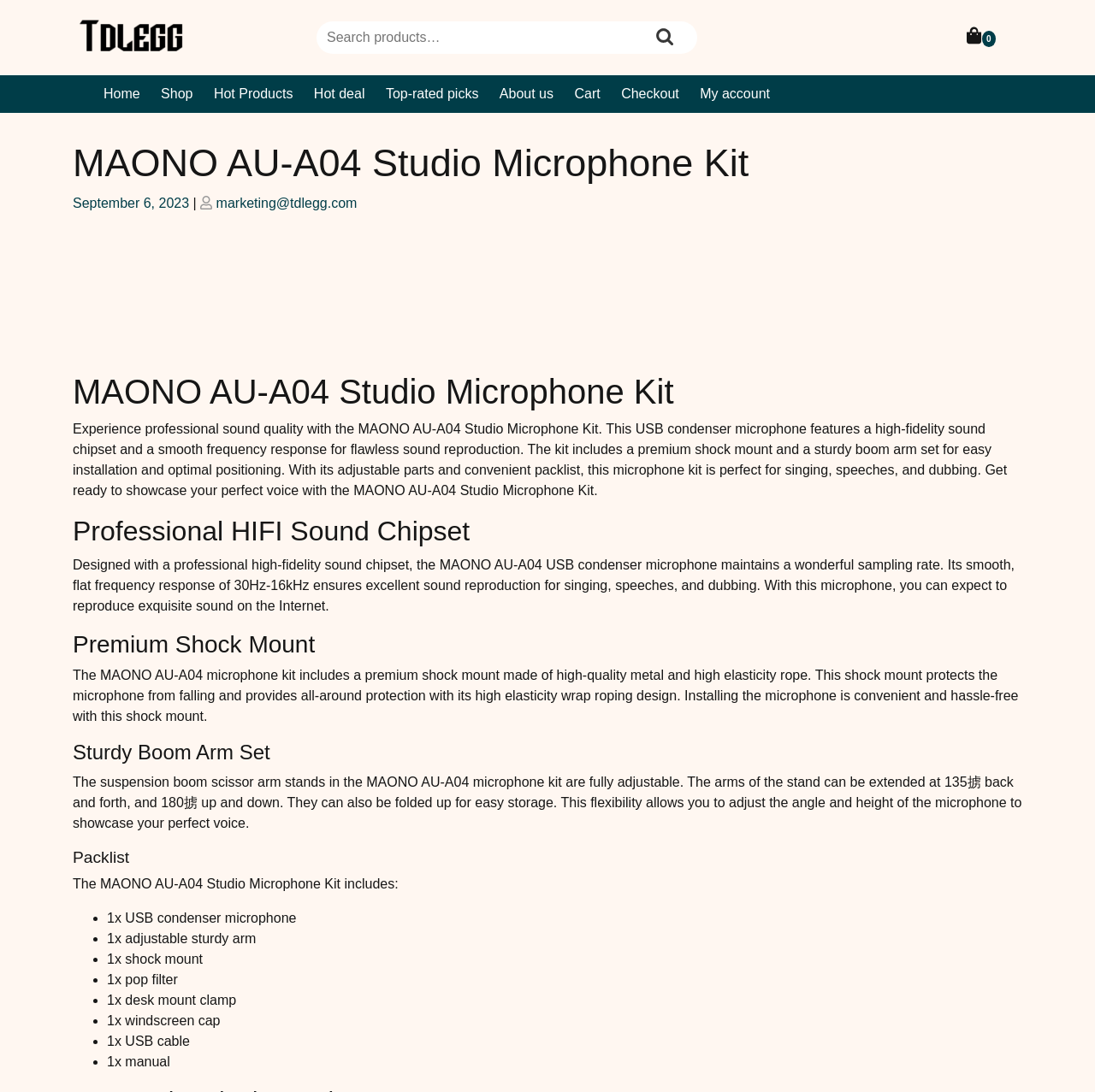Extract the primary heading text from the webpage.

MAONO AU-A04 Studio Microphone Kit